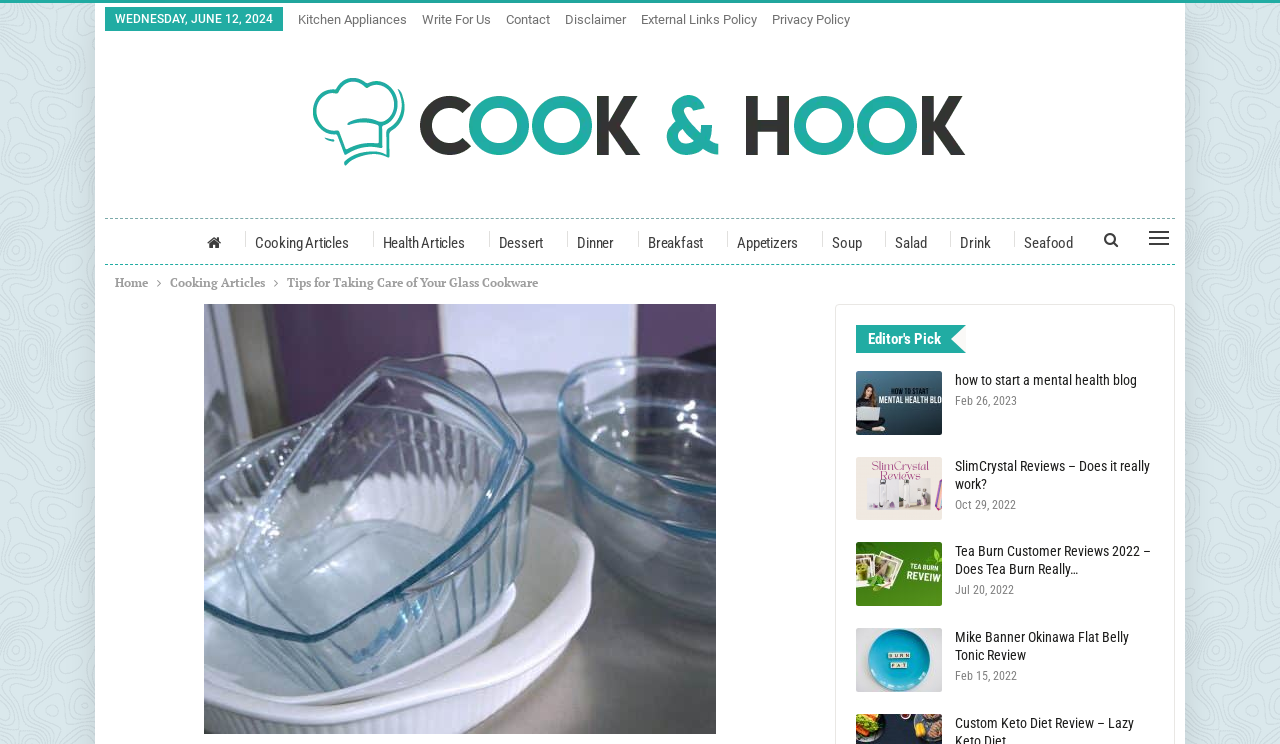Analyze and describe the webpage in a detailed narrative.

The webpage is about "Tips for Taking Care of Your Glass Cookware" and appears to be a blog or article page. At the top, there is a date "WEDNESDAY, JUNE 12, 2024" and a row of links to various sections of the website, including "Kitchen Appliances", "Write For Us", "Contact", "Disclaimer", and "External Links Policy". Below this, there is a publisher's logo and a link to the publisher's page.

On the left side, there is a vertical menu with links to different categories, including "Cooking Articles", "Health Articles", "Dessert", "Dinner", "Breakfast", "Appetizers", "Soup", "Salad", "Drink", and "Seafood". 

In the main content area, there is a title "Tips for Taking Care of Your Glass Cookware" and an image related to the topic. Below the title, there are several links to other articles, including "how to start a mental health blog", "SlimCrystal Reviews – Does it really work?", "Tea Burn Customer Reviews 2022 – Does Tea Burn Really…", and "Mike Banner Okinawa Flat Belly Tonic Review". Each of these links has a corresponding date and time below it.

At the top right, there is a breadcrumbs navigation menu showing the current page's location in the website's hierarchy.